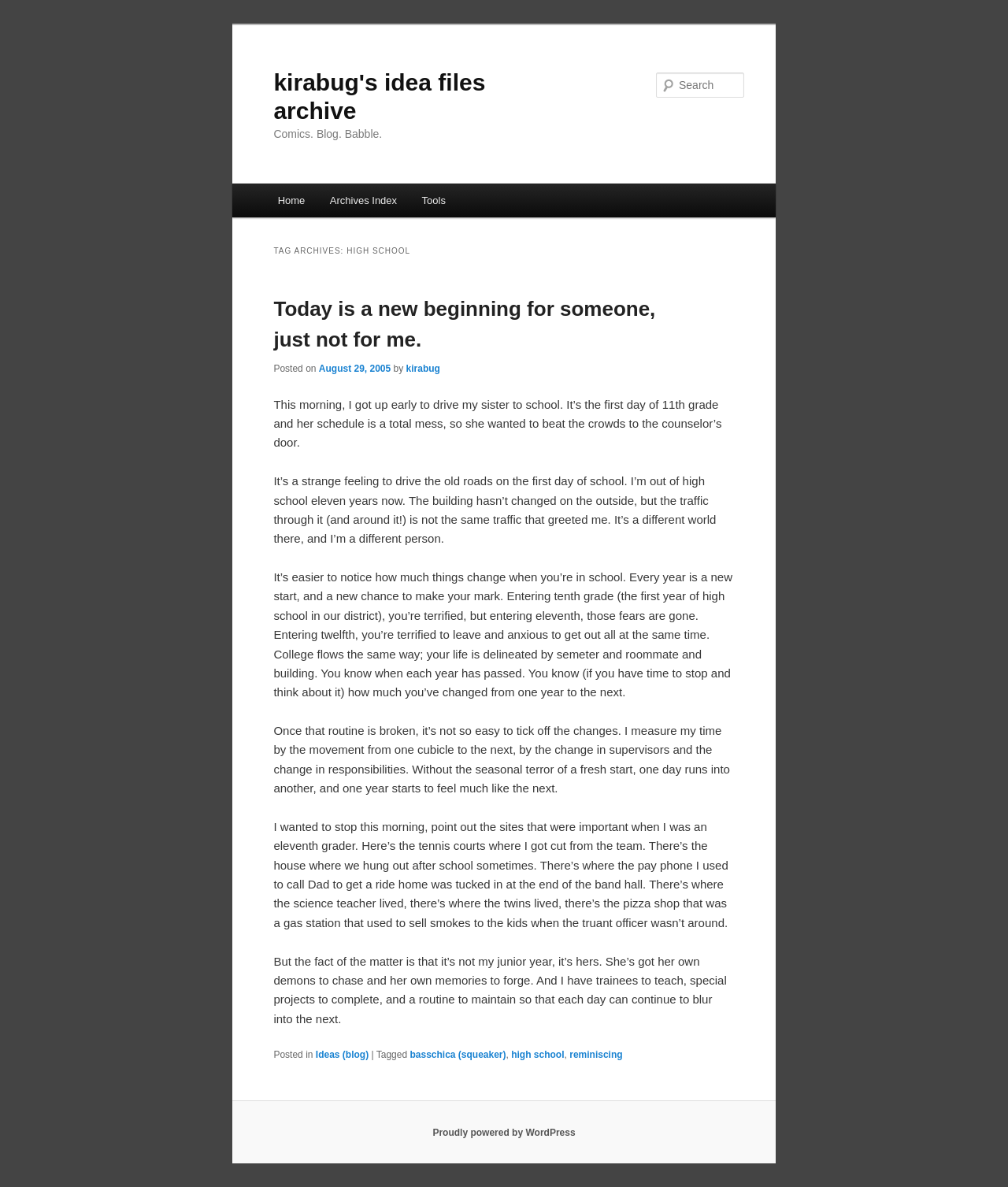For the following element description, predict the bounding box coordinates in the format (top-left x, top-left y, bottom-right x, bottom-right y). All values should be floating point numbers between 0 and 1. Description: reminiscing

[0.565, 0.884, 0.618, 0.893]